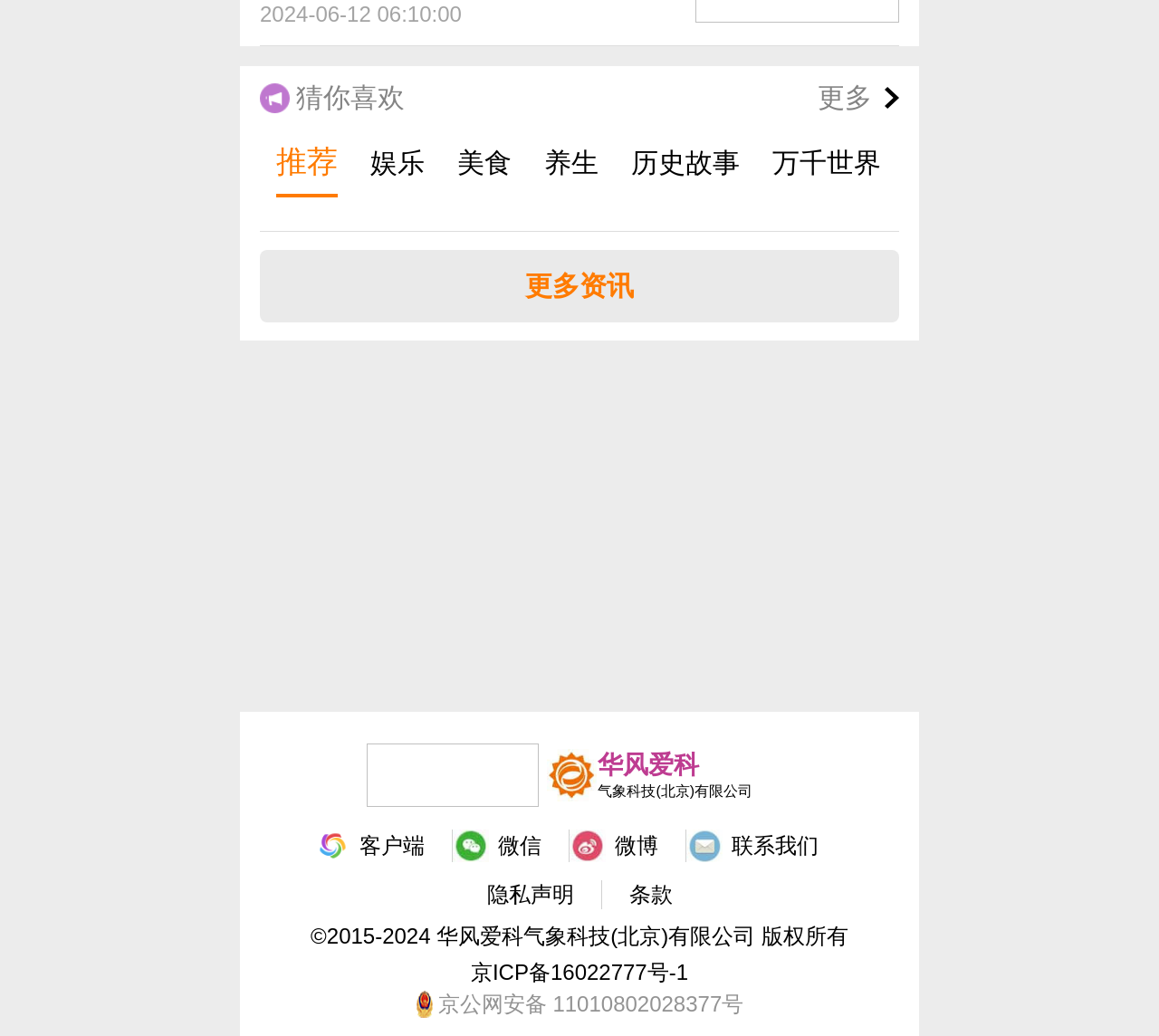Determine the bounding box coordinates of the section to be clicked to follow the instruction: "Browse the '万千世界' category". The coordinates should be given as four float numbers between 0 and 1, formatted as [left, top, right, bottom].

[0.666, 0.126, 0.76, 0.191]